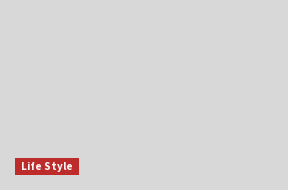Observe the image and answer the following question in detail: What type of food is being promoted?

The image features a vibrant promotional graphic for 'Talkin Tacos Miramar', which suggests that the establishment is promoting tacos as part of their culinary offerings.